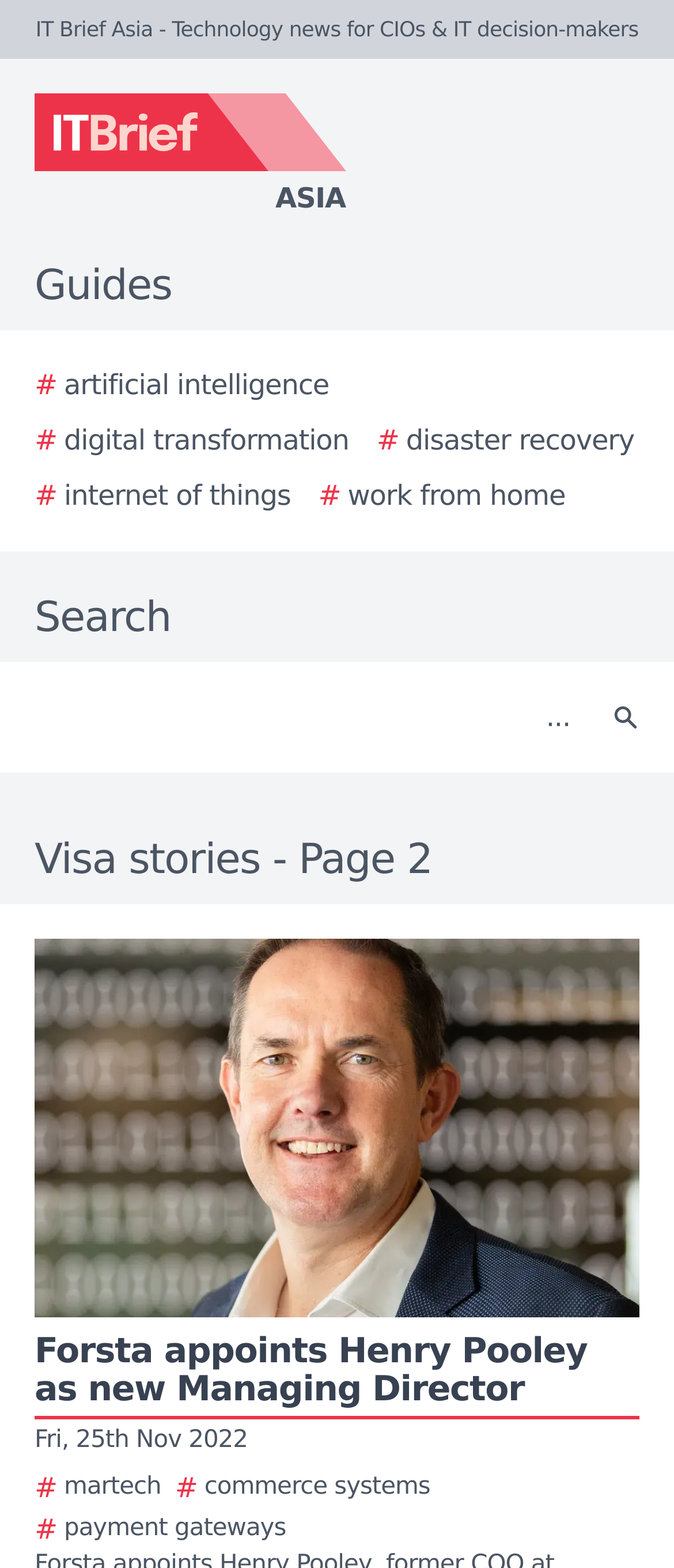Please locate the bounding box coordinates for the element that should be clicked to achieve the following instruction: "Click the Search button". Ensure the coordinates are given as four float numbers between 0 and 1, i.e., [left, top, right, bottom].

[0.877, 0.431, 0.979, 0.484]